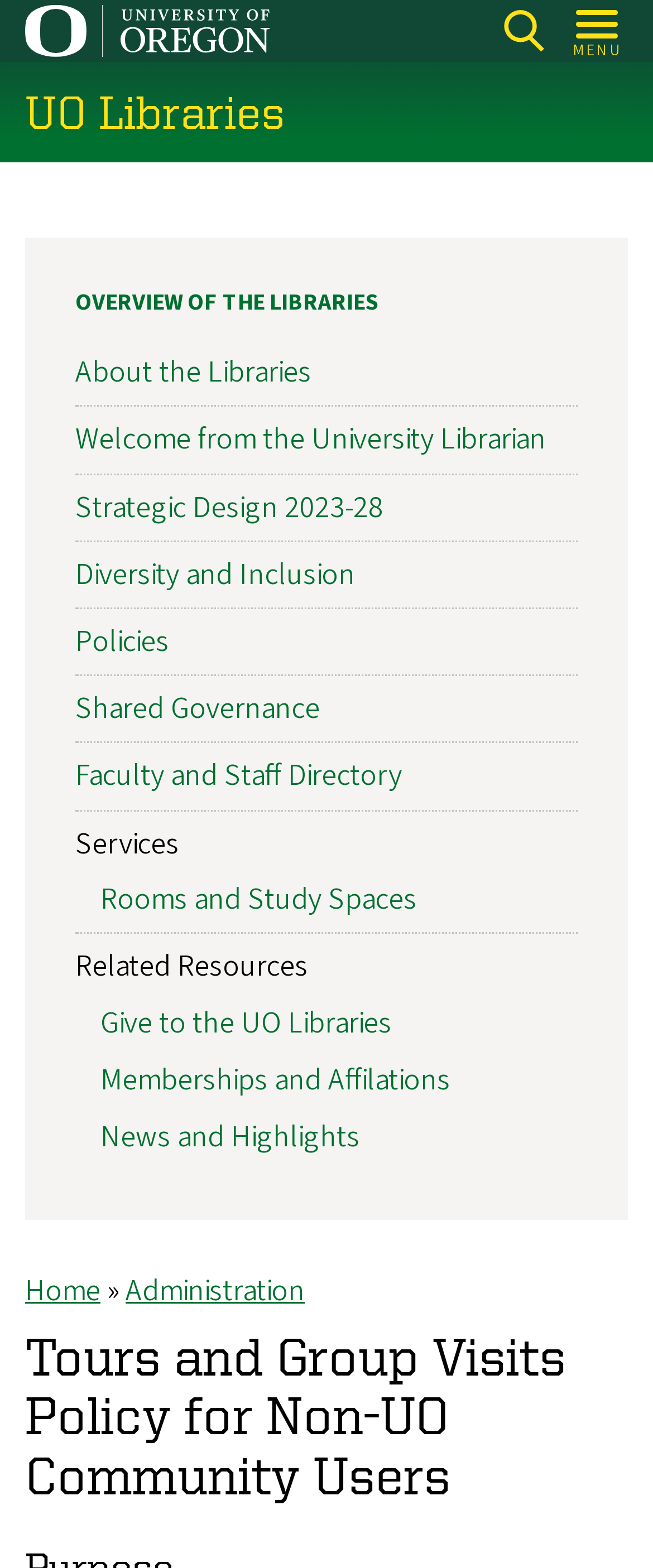Elaborate on the webpage's design and content in a detailed caption.

The webpage is about the Tours and Group Visits Policy for Non-UO Community Users at the University of Oregon Libraries. At the top left corner, there is a link to skip to the main content. Next to it, there is a University of Oregon logo, which is an image with a link to the university's website. On the top right corner, there are two buttons: a search button and an open menu button with the text "MENU" when expanded.

Below the top section, there is a heading that reads "UO Libraries" with a link to the libraries' website. Underneath, there is a navigation menu with several sections, including "OVERVIEW OF THE LIBRARIES", "Services", and "Related Resources". The "OVERVIEW OF THE LIBRARIES" section has several links to pages about the libraries, such as "About the Libraries", "Welcome from the University Librarian", and "Policies". The "Services" section has a link to "Rooms and Study Spaces", and the "Related Resources" section has links to "Give to the UO Libraries" and "News and Highlights".

On the bottom left corner, there is a breadcrumb navigation menu with links to "Home" and "Administration". Finally, the main content of the page is the "Tours and Group Visits Policy for Non-UO Community Users" heading, which is likely the title of the policy document.